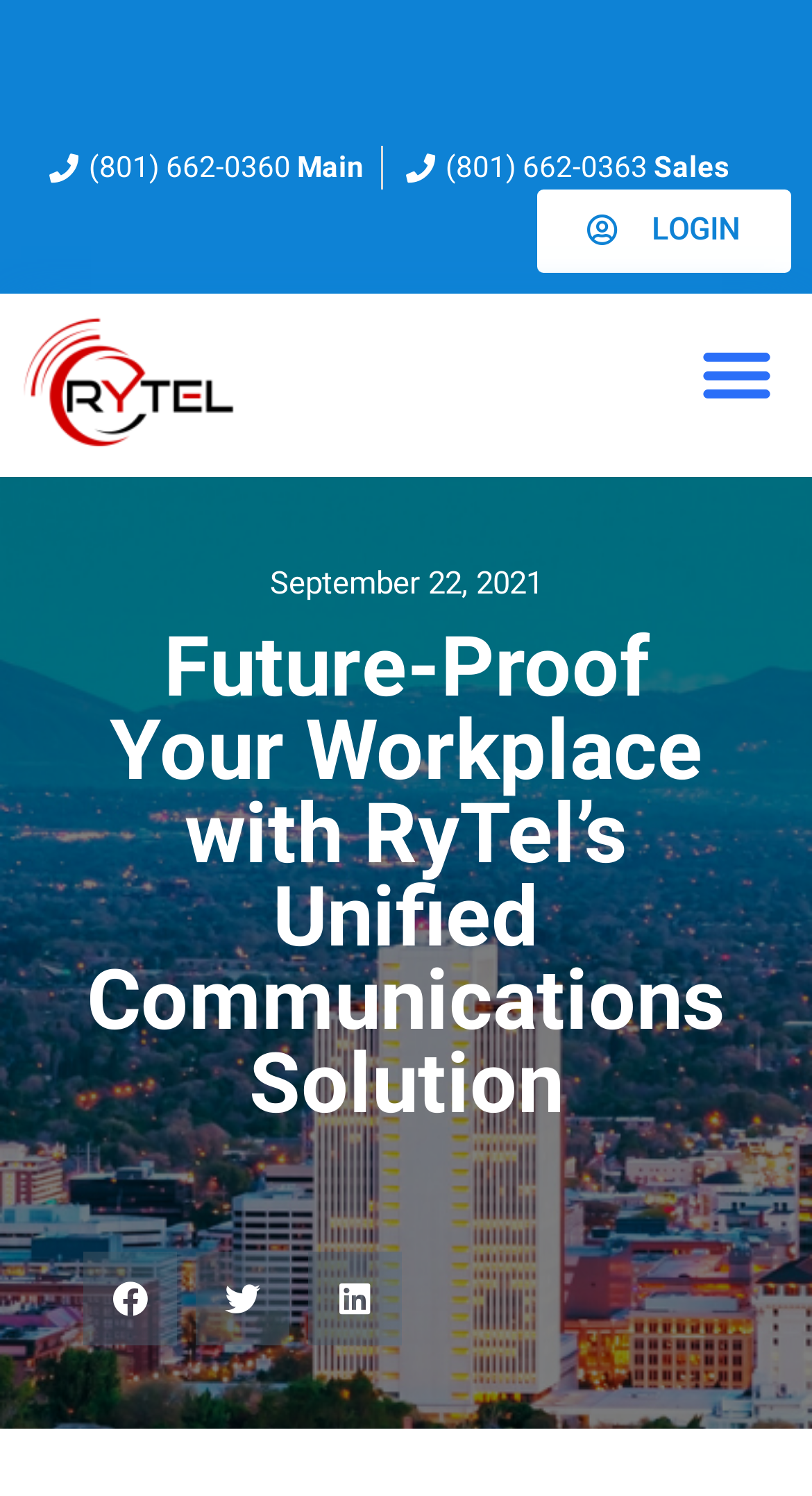Locate the bounding box coordinates of the element's region that should be clicked to carry out the following instruction: "Call the main phone number". The coordinates need to be four float numbers between 0 and 1, i.e., [left, top, right, bottom].

[0.051, 0.097, 0.447, 0.127]